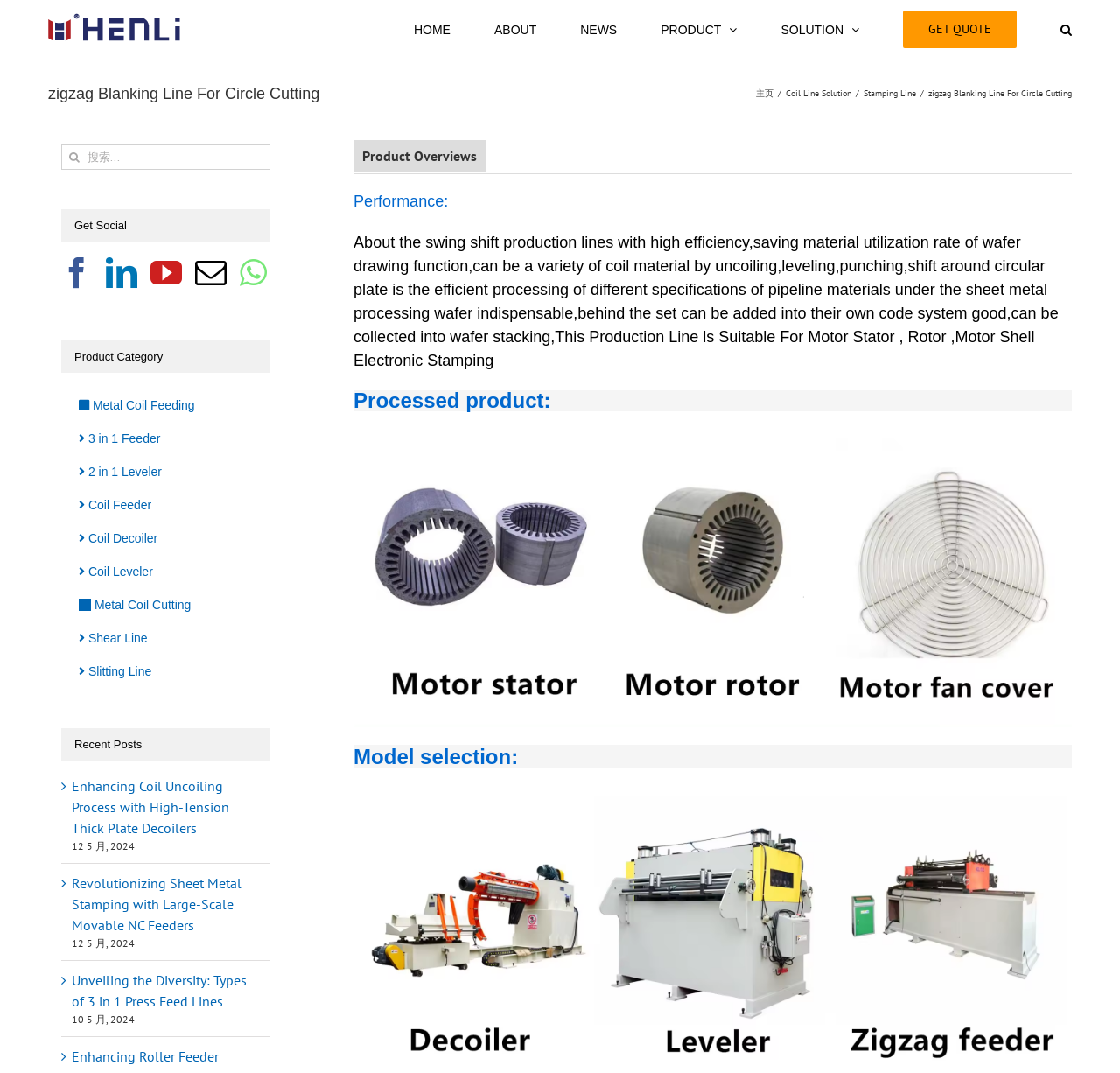Answer the question below with a single word or a brief phrase: 
What is the purpose of the zigzag blanking line?

Efficient processing of pipeline materials